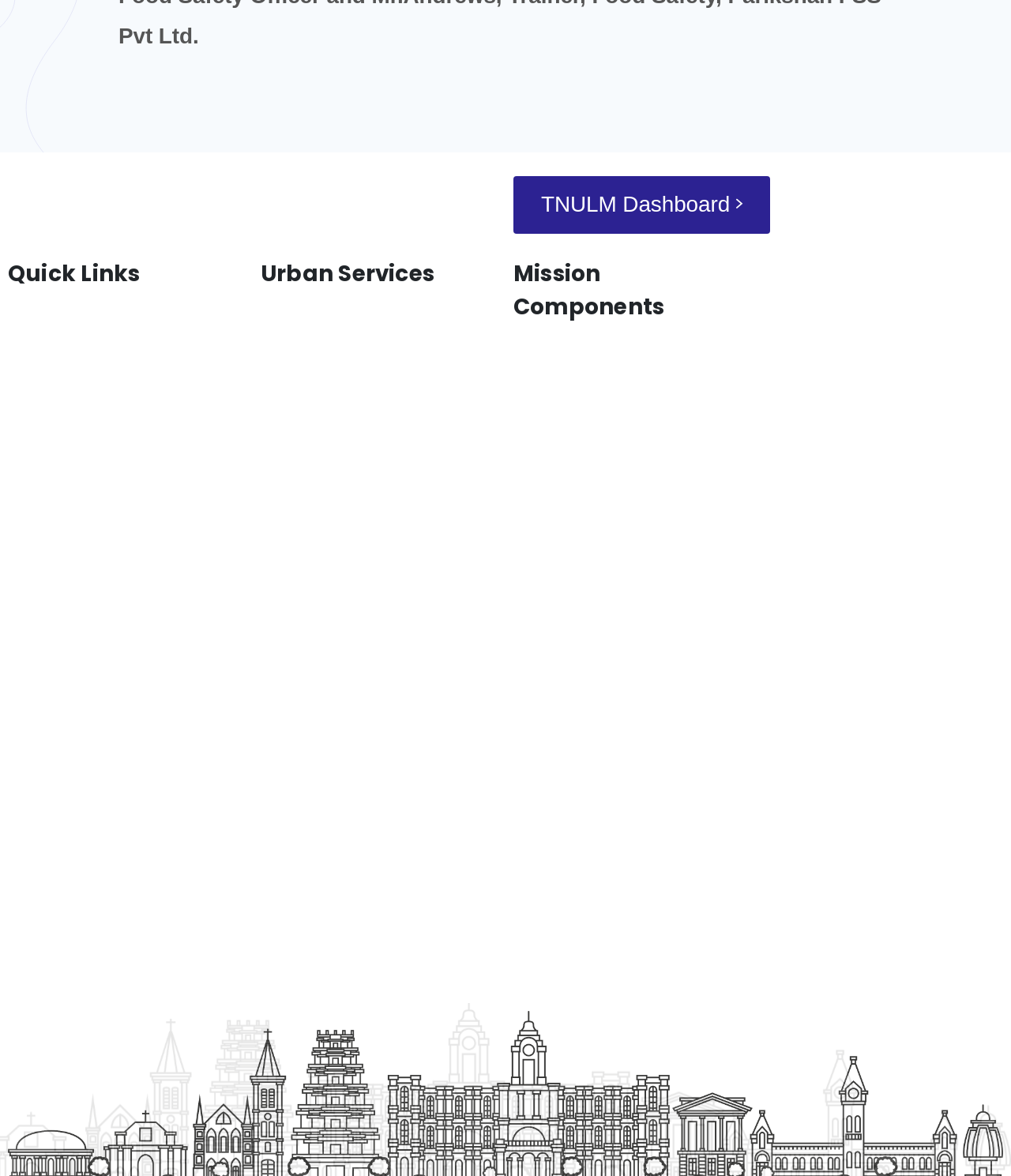What is the icon next to the 'Visit Urban-Serve' link?
Look at the image and answer the question using a single word or phrase.

